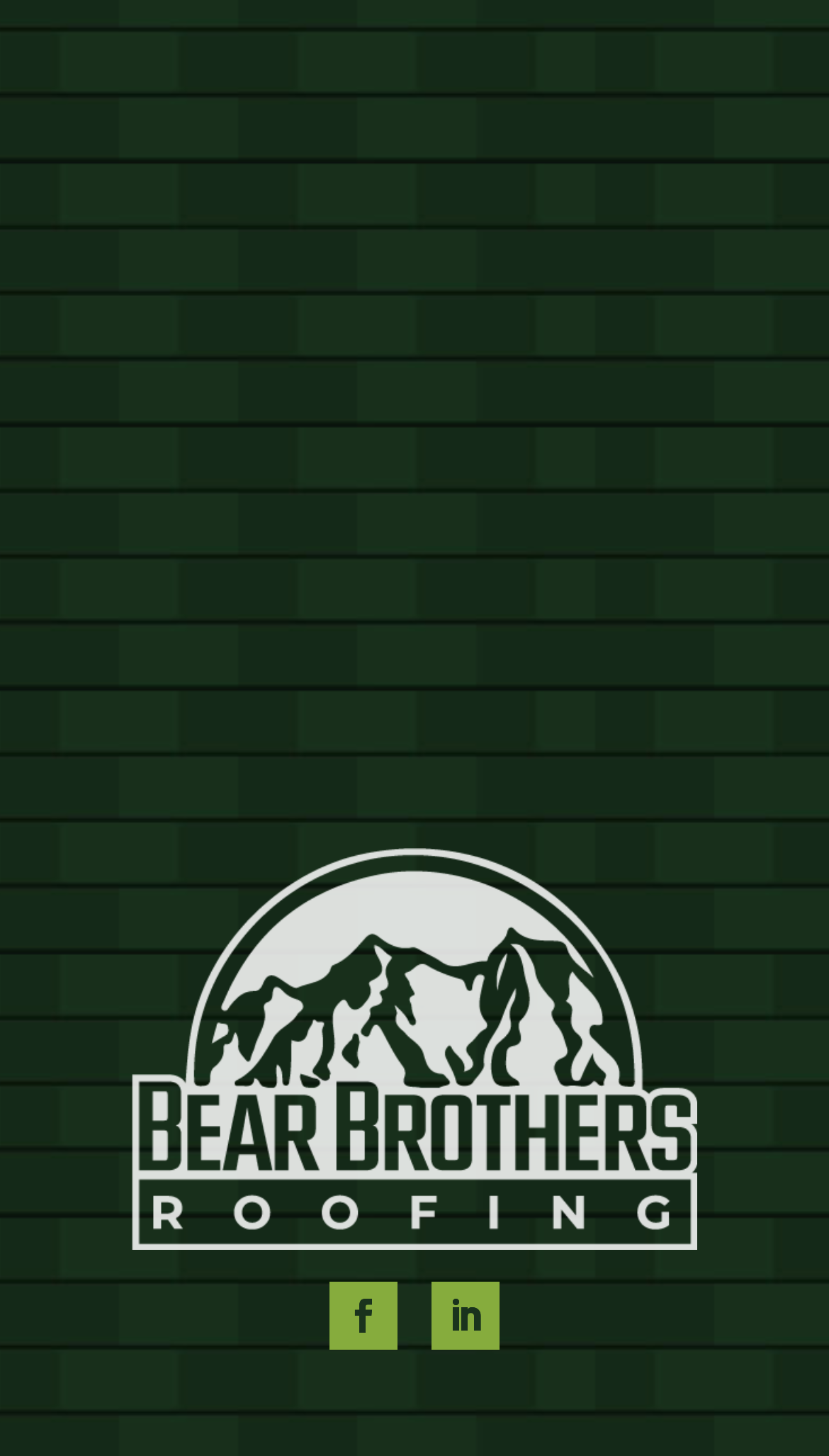Identify the bounding box of the UI element that matches this description: "May 2023".

None